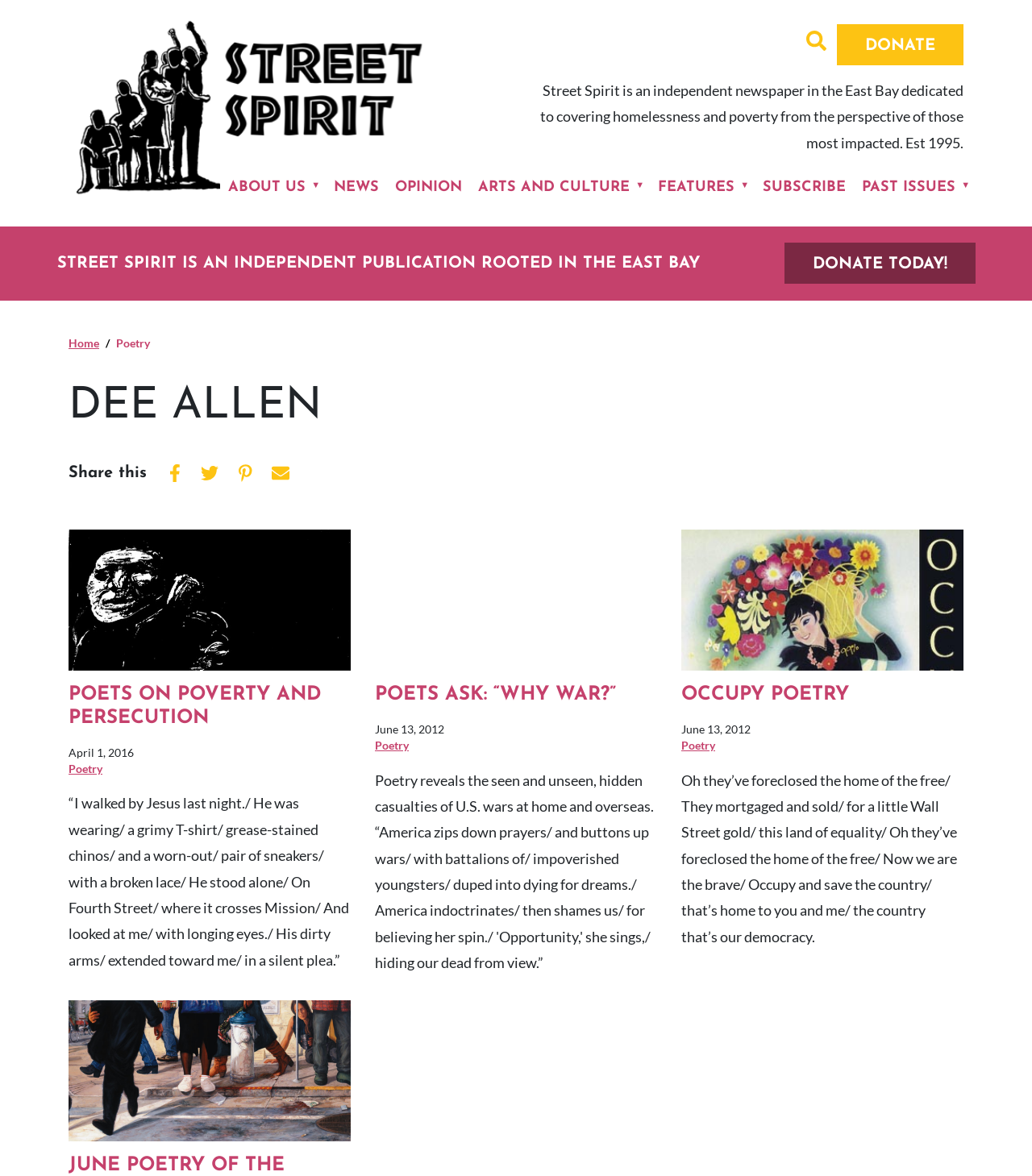What is the theme of the third article?
Please interpret the details in the image and answer the question thoroughly.

The third article on the webpage has a heading 'OCCUPY POETRY' and the text below it is a poem about the Occupy movement, so the theme of the third article is the Occupy movement.